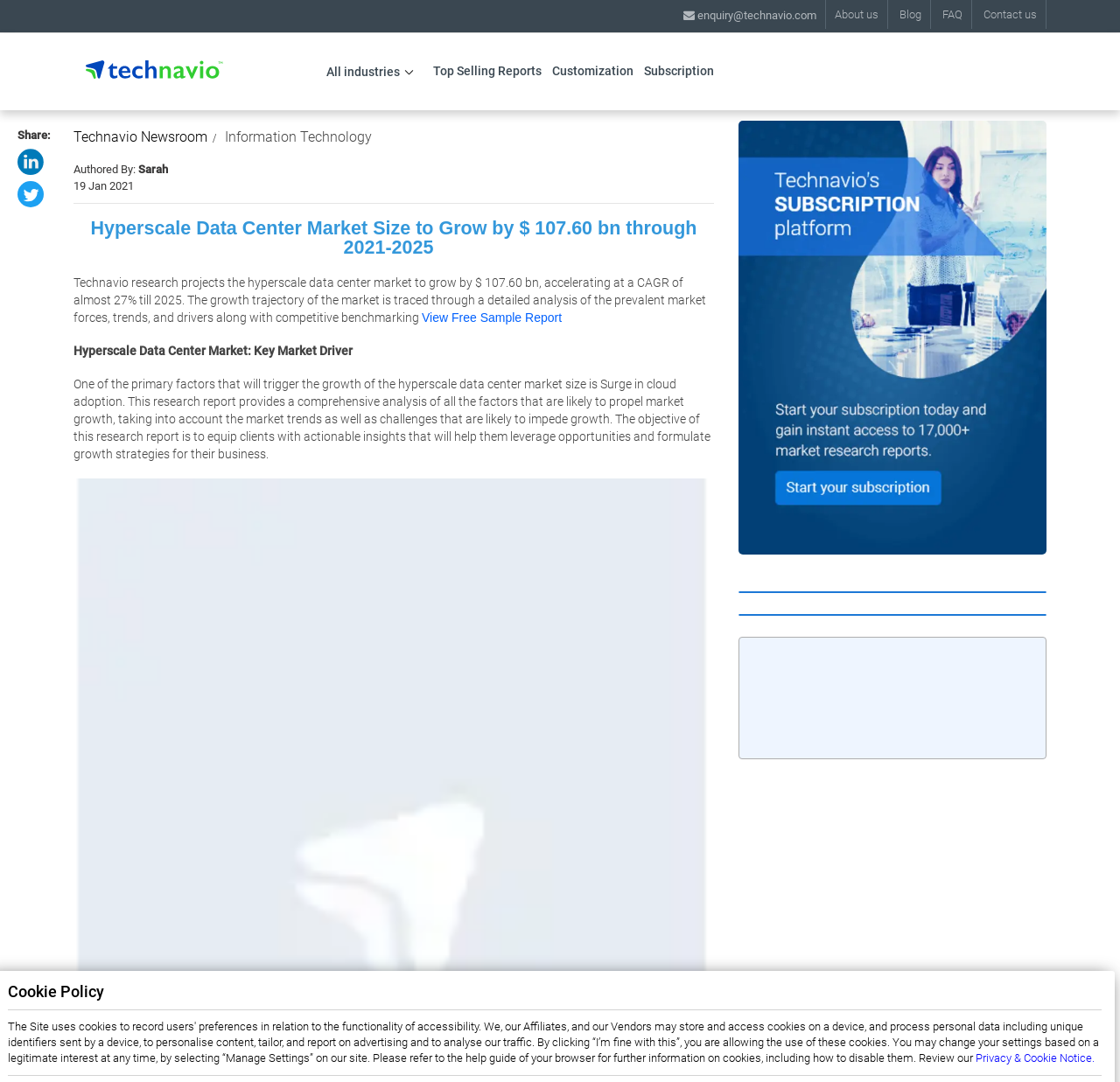Locate the bounding box of the user interface element based on this description: "Mail".

None